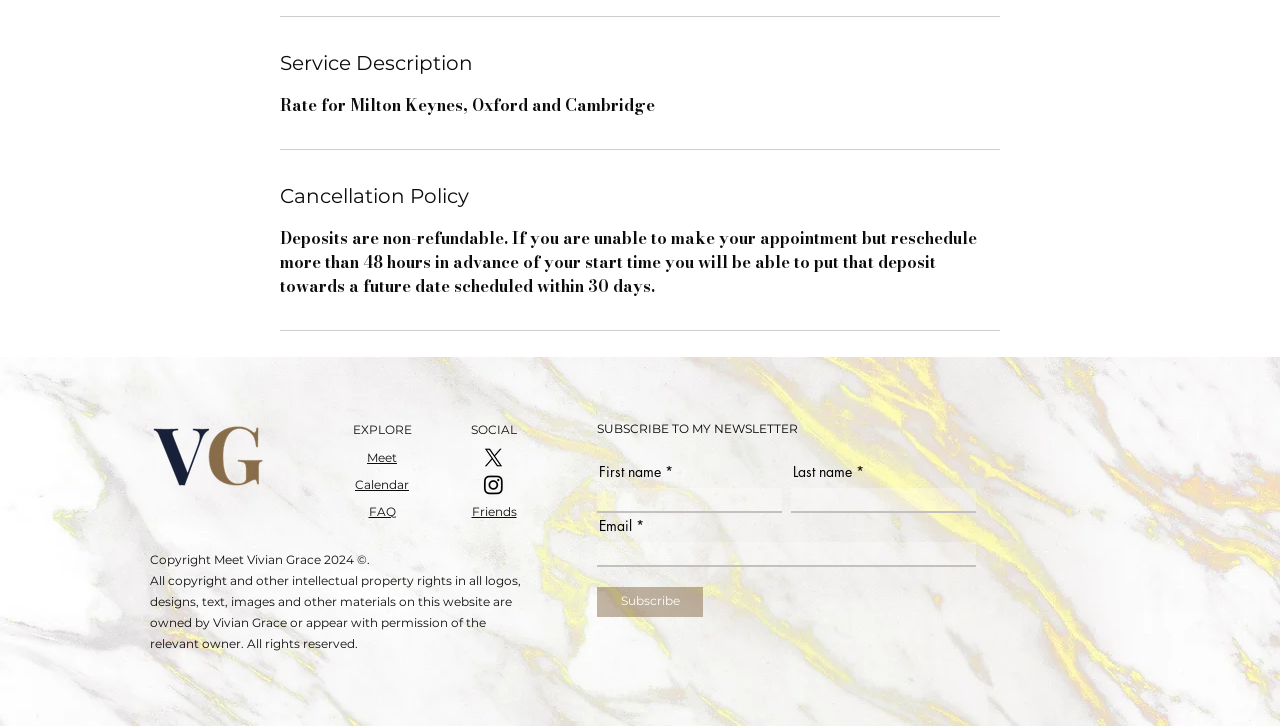Provide the bounding box coordinates for the UI element that is described as: "Subscribe".

[0.466, 0.808, 0.549, 0.85]